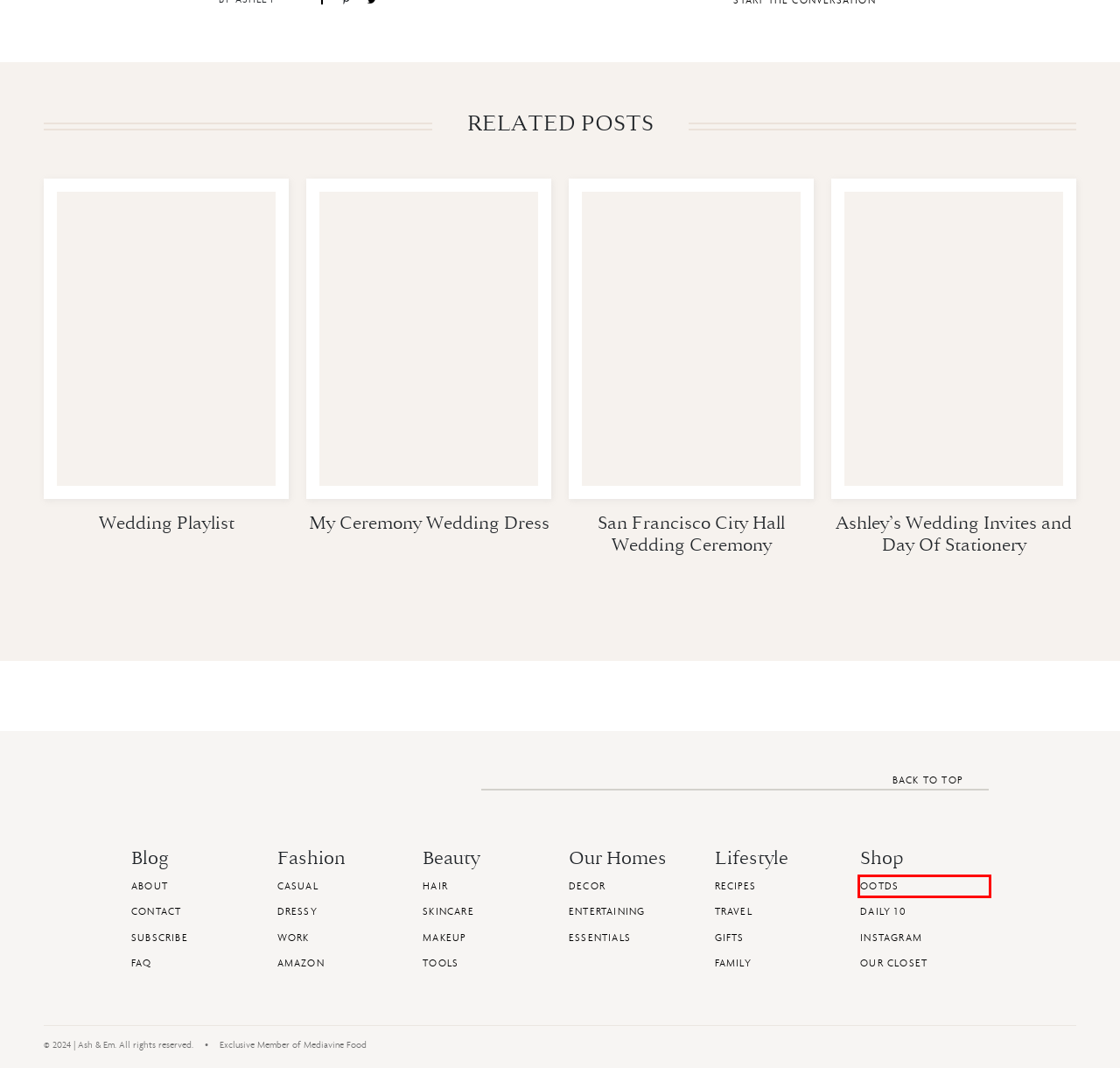Given a webpage screenshot featuring a red rectangle around a UI element, please determine the best description for the new webpage that appears after the element within the bounding box is clicked. The options are:
A. San Francisco City Hall Wedding Ceremony - Ashley & Emily
B. Shop - Ashley & Emily
C. My Ceremony Wedding Dress - Ashley & Emily
D. Ashley & Emily
E. Ashley and Joe's Engagement Party - Ashley & Emily
F. Subscribe - Ashley & Emily
G. Ashley's Wedding Invites and Day Of Stationery - Ashley & Emily
H. Outfits - Ashley & Emily

H